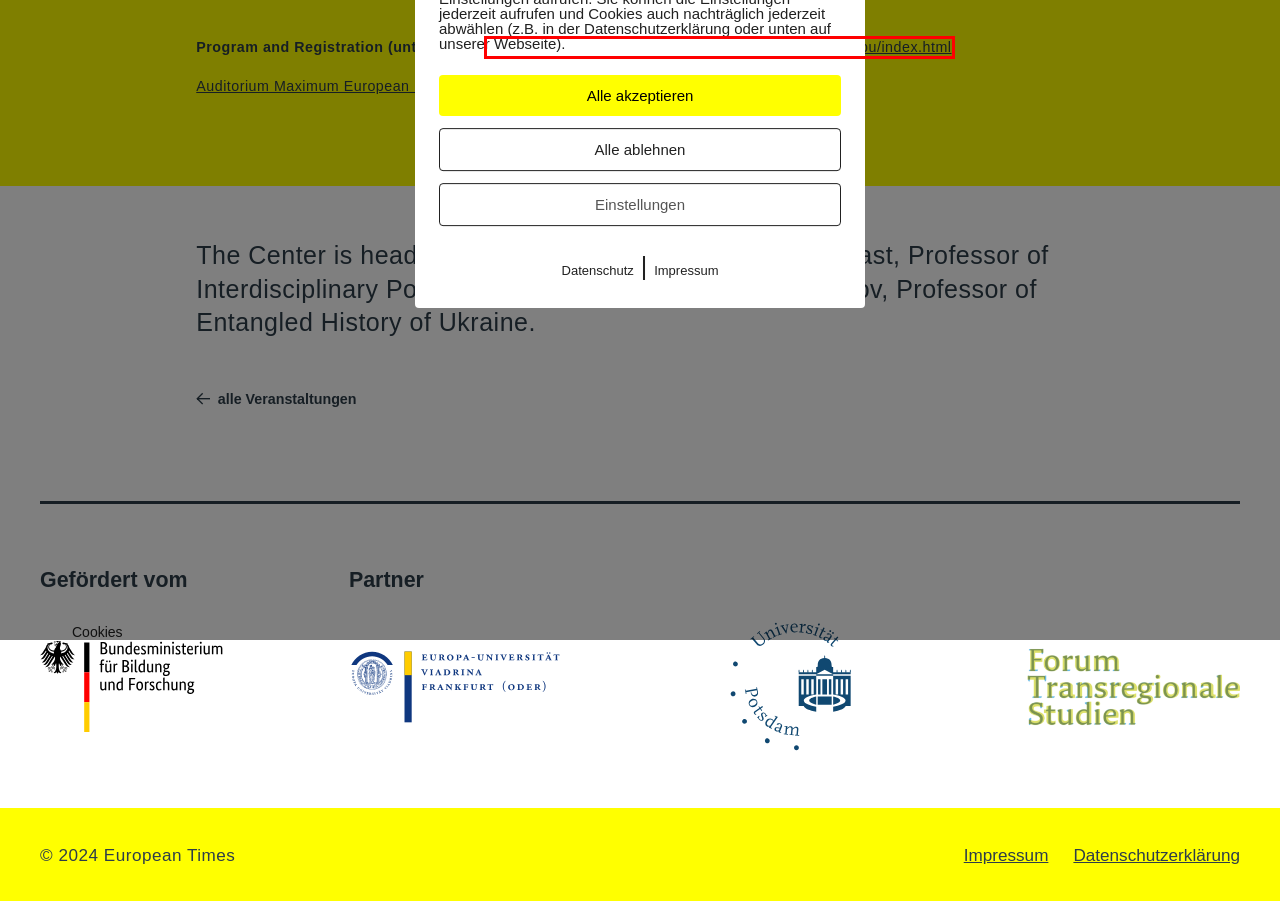Inspect the provided webpage screenshot, concentrating on the element within the red bounding box. Select the description that best represents the new webpage after you click the highlighted element. Here are the candidates:
A. TRAFO – Blog for Transregional Research - European Times
B. Artikel & Bücher - European Times
C. Ausschreibungen - European Times
D. Audio & Video - European Times
E. Fokusthemen - European Times
F. Datenschutzerklärung - European Times
G. Viadrina Center of Polish and Ukrainian Studies • Europa-Universität Viadrina
H. Impressum - European Times

G